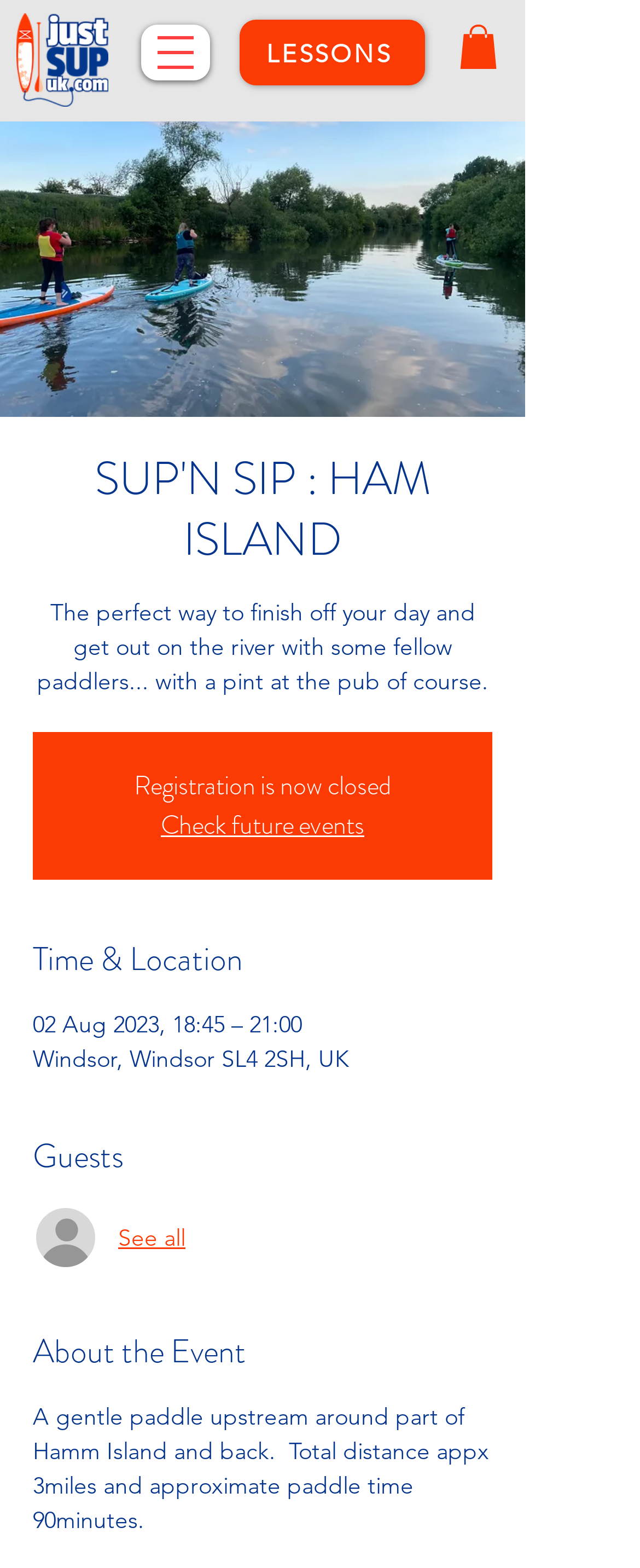Find the bounding box coordinates for the HTML element described in this sentence: "LESSONS". Provide the coordinates as four float numbers between 0 and 1, in the format [left, top, right, bottom].

[0.374, 0.013, 0.664, 0.054]